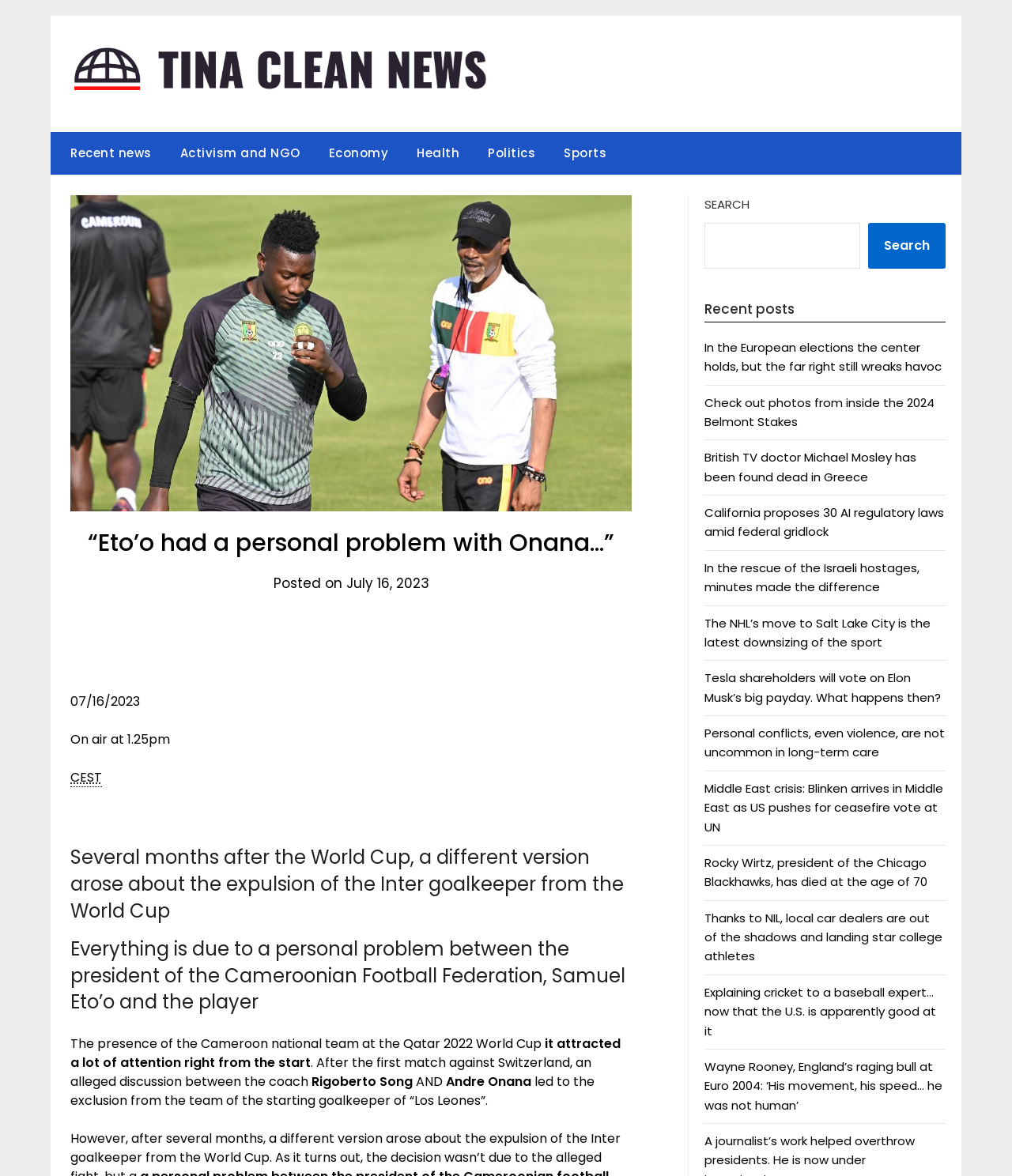Provide an in-depth caption for the contents of the webpage.

This webpage appears to be a news article page. At the top, there is a header section with several links to different categories, including "Recent news", "Activism and NGO", "Economy", "Health", "Politics", and "Sports". Below this section, there is a main article with a heading that reads "“Eto’o had a personal problem with Onana…”". The article is about the expulsion of the Inter goalkeeper from the World Cup, and it discusses the personal problem between the president of the Cameroonian Football Federation, Samuel Eto’o, and the player.

To the right of the main article, there is a search bar with a button labeled "Search". Below the search bar, there is a section titled "Recent posts" with several links to other news articles. These articles cover a wide range of topics, including politics, sports, and entertainment.

There are no images on the page, but there is a figure element in the accessibility tree that may indicate the presence of an image or graphic. The page also has several static text elements that provide additional information, such as the date and time the article was posted.

In terms of layout, the page is divided into clear sections, with the main article taking up the majority of the space. The header section and search bar are located at the top, and the "Recent posts" section is located to the right of the main article. The overall layout is clean and easy to navigate.